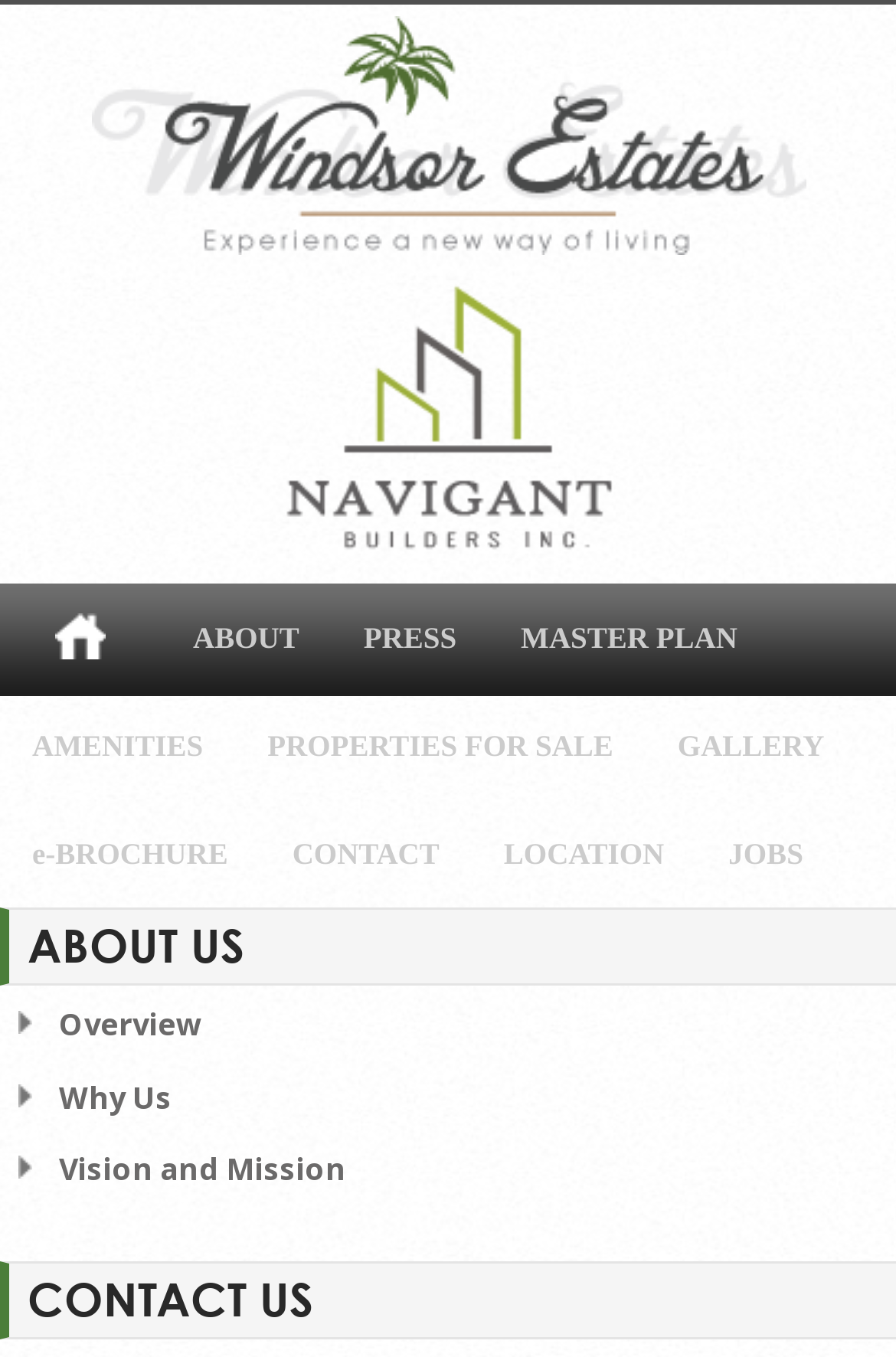Please identify the bounding box coordinates of the element's region that should be clicked to execute the following instruction: "download e-BROCHURE". The bounding box coordinates must be four float numbers between 0 and 1, i.e., [left, top, right, bottom].

[0.0, 0.589, 0.29, 0.669]